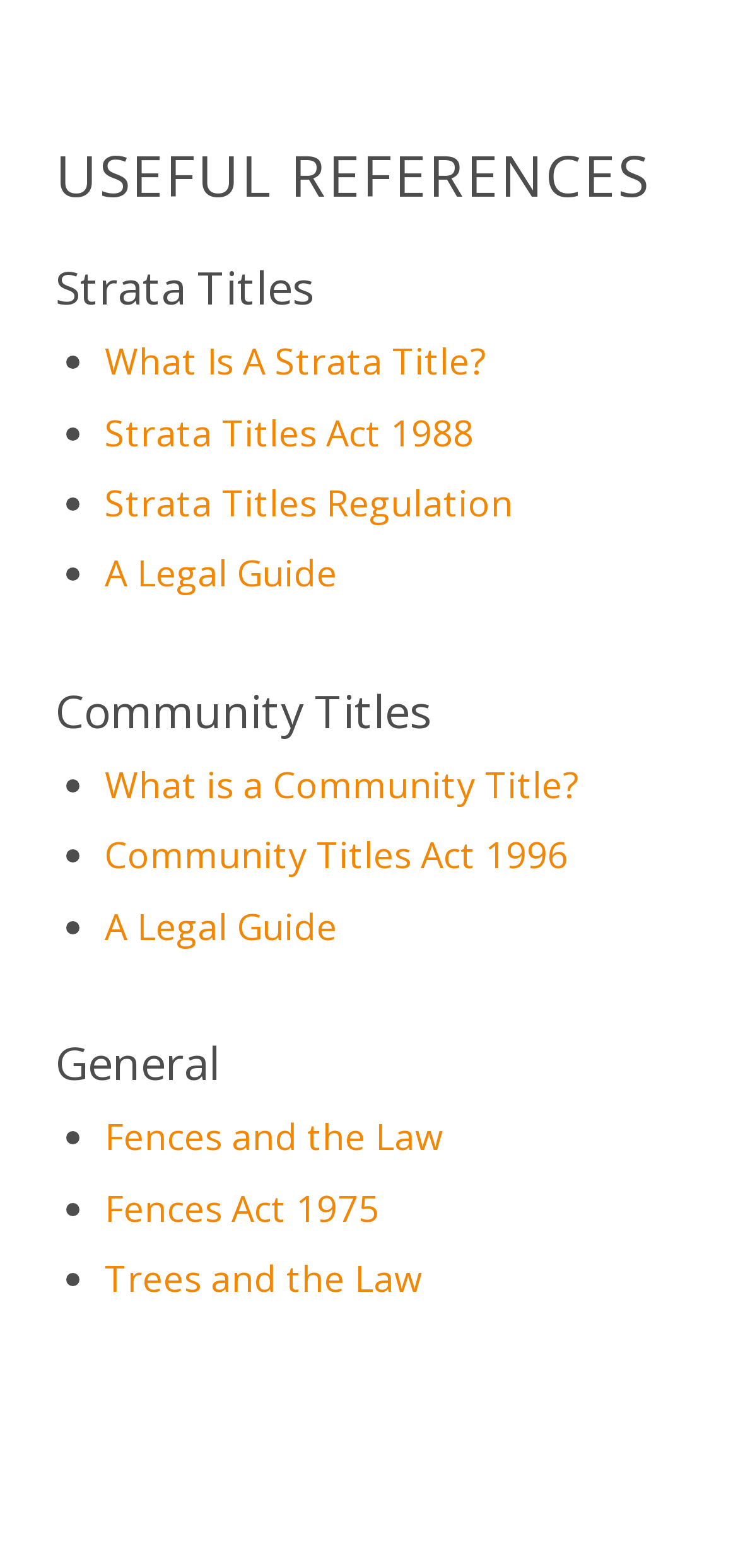Determine the bounding box coordinates of the clickable region to execute the instruction: "Get a Legal Guide". The coordinates should be four float numbers between 0 and 1, denoted as [left, top, right, bottom].

[0.142, 0.35, 0.457, 0.381]